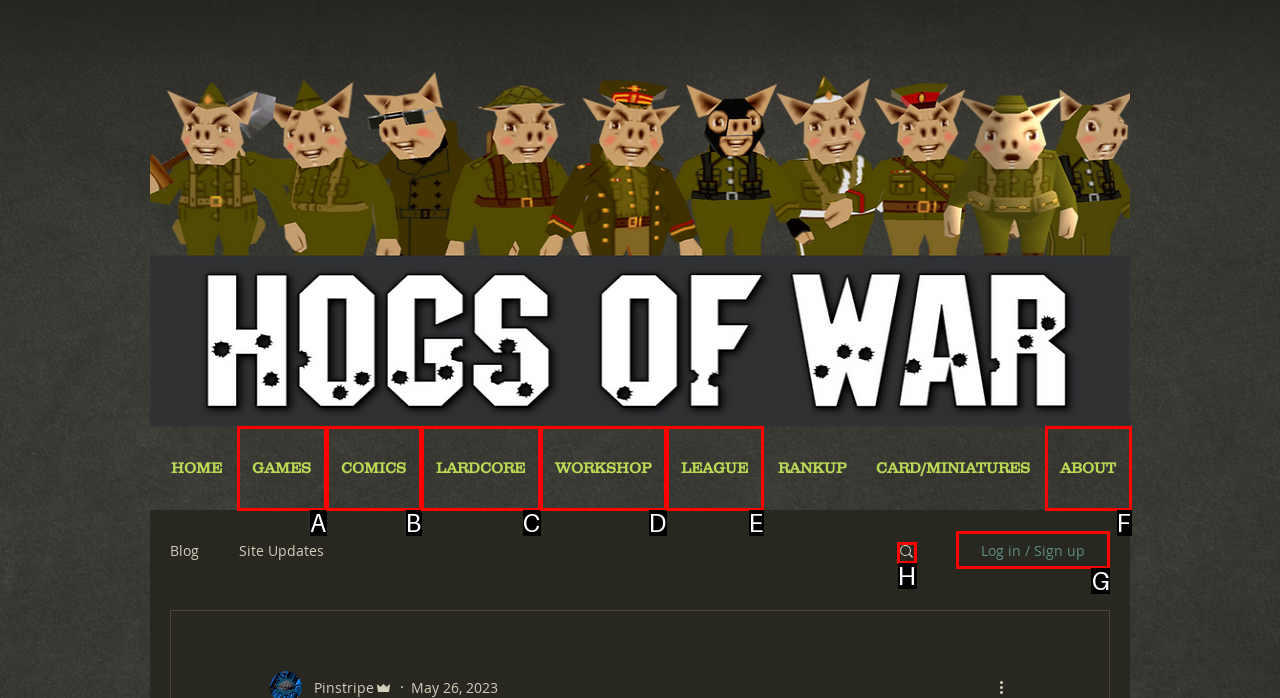Choose the HTML element that should be clicked to accomplish the task: Log in or sign up. Answer with the letter of the chosen option.

G